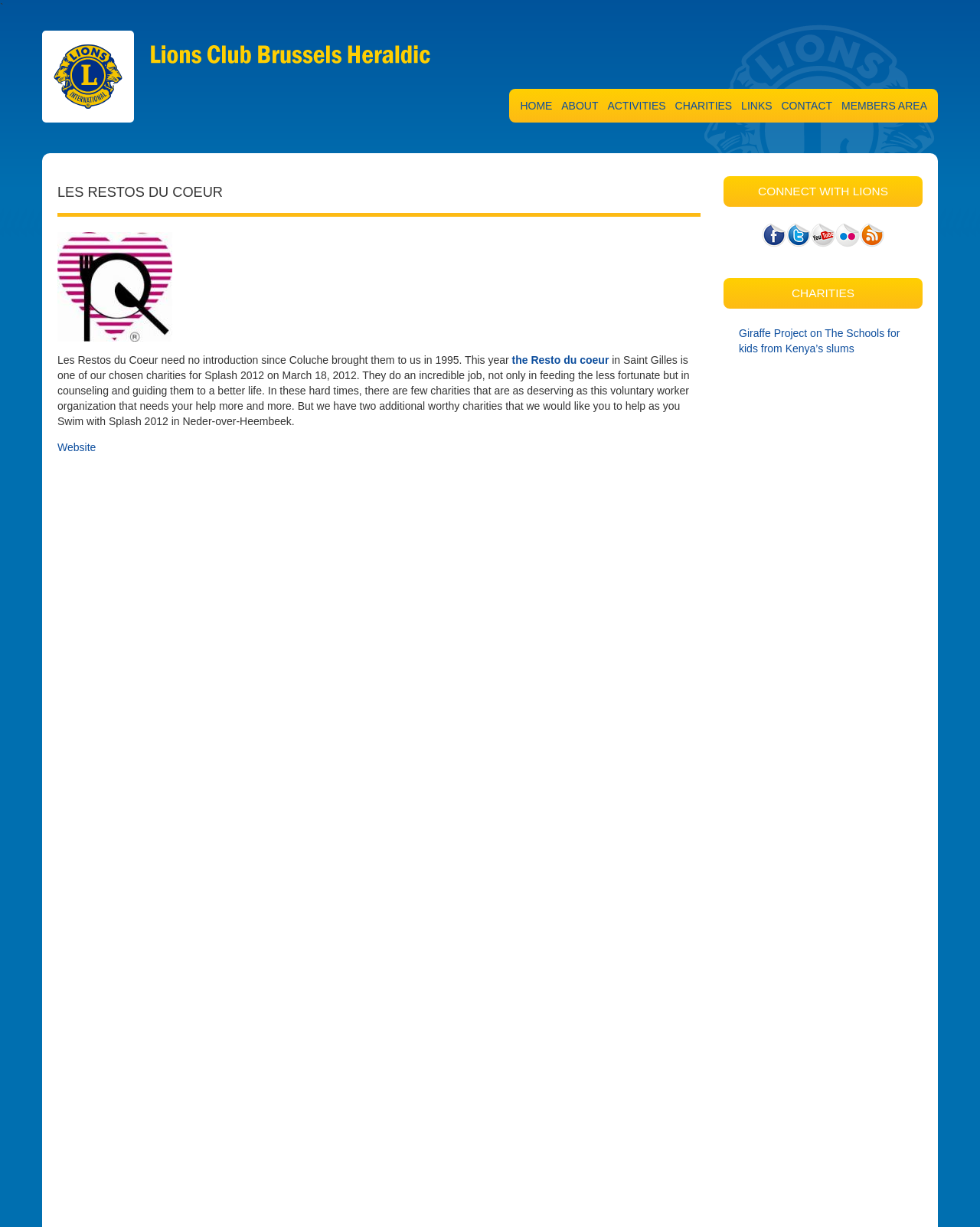What is the location of the 'Resto du coeur' mentioned in the article?
Please provide a single word or phrase as your answer based on the image.

Saint Gilles